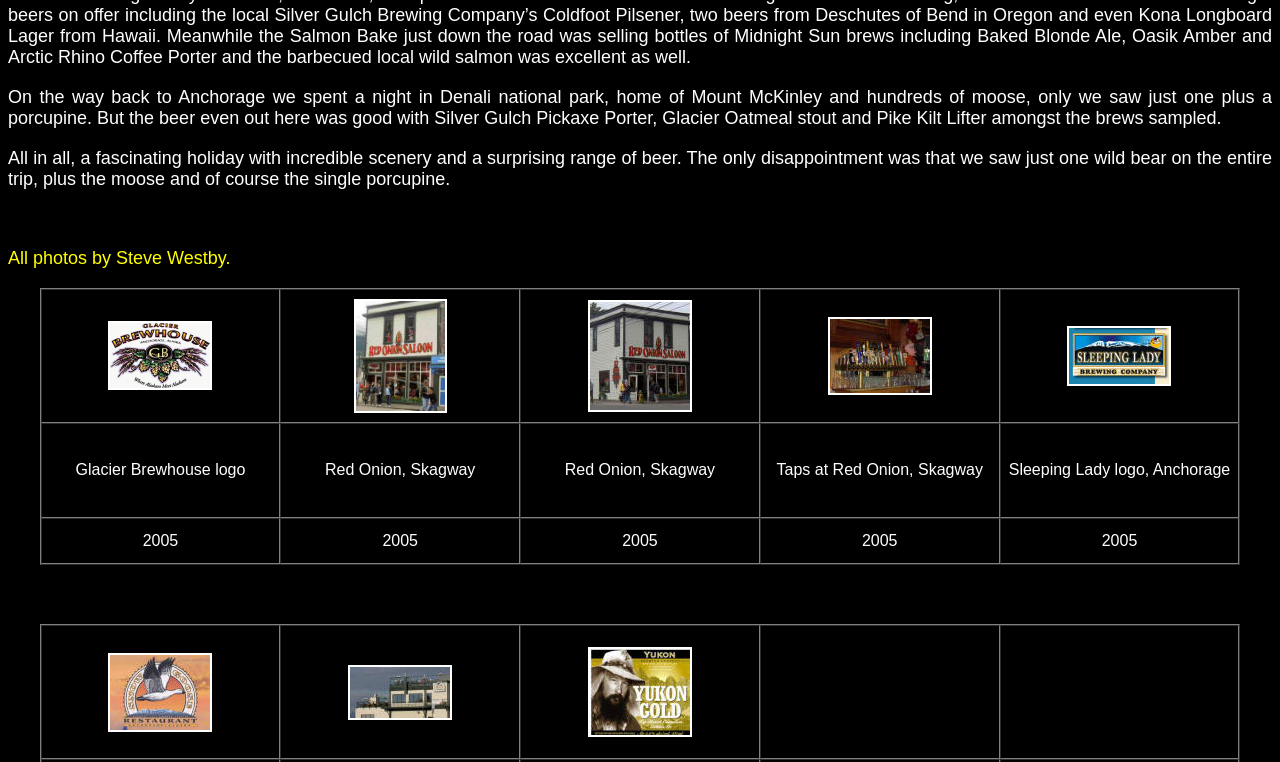How many wild bears did the author see on the entire trip?
Can you provide a detailed and comprehensive answer to the question?

The question asks for the number of wild bears the author saw on the entire trip. By reading the StaticText element with ID 92, we find the sentence 'The only disappointment was that we saw just one wild bear on the entire trip...'. Therefore, the answer is one.